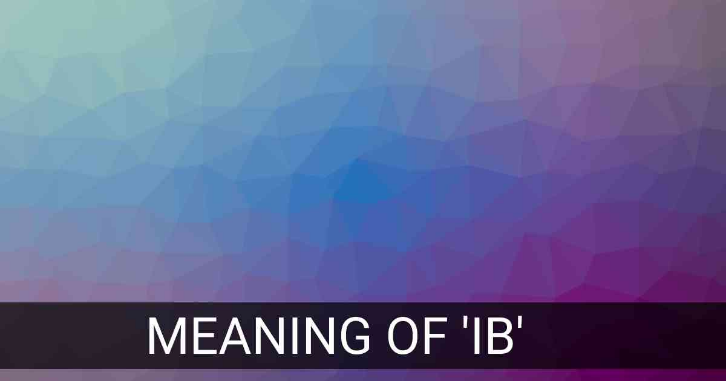Elaborate on the contents of the image in a comprehensive manner.

The image features a colorful abstract background composed of geometric shapes in shades of blue, green, and purple, creating a visually appealing gradient effect. Superimposed on this vibrant backdrop is a bold, dark strip at the bottom displaying the text "MEANING OF 'IB'" in large, clear white font. This design element suggests a focus on the popular social media acronym "IB," which stands for “I’m back.” The combination of the artistic background and the informative text reflects the theme of the website, which seeks to unveil the meanings of various social media slangs and acronyms.